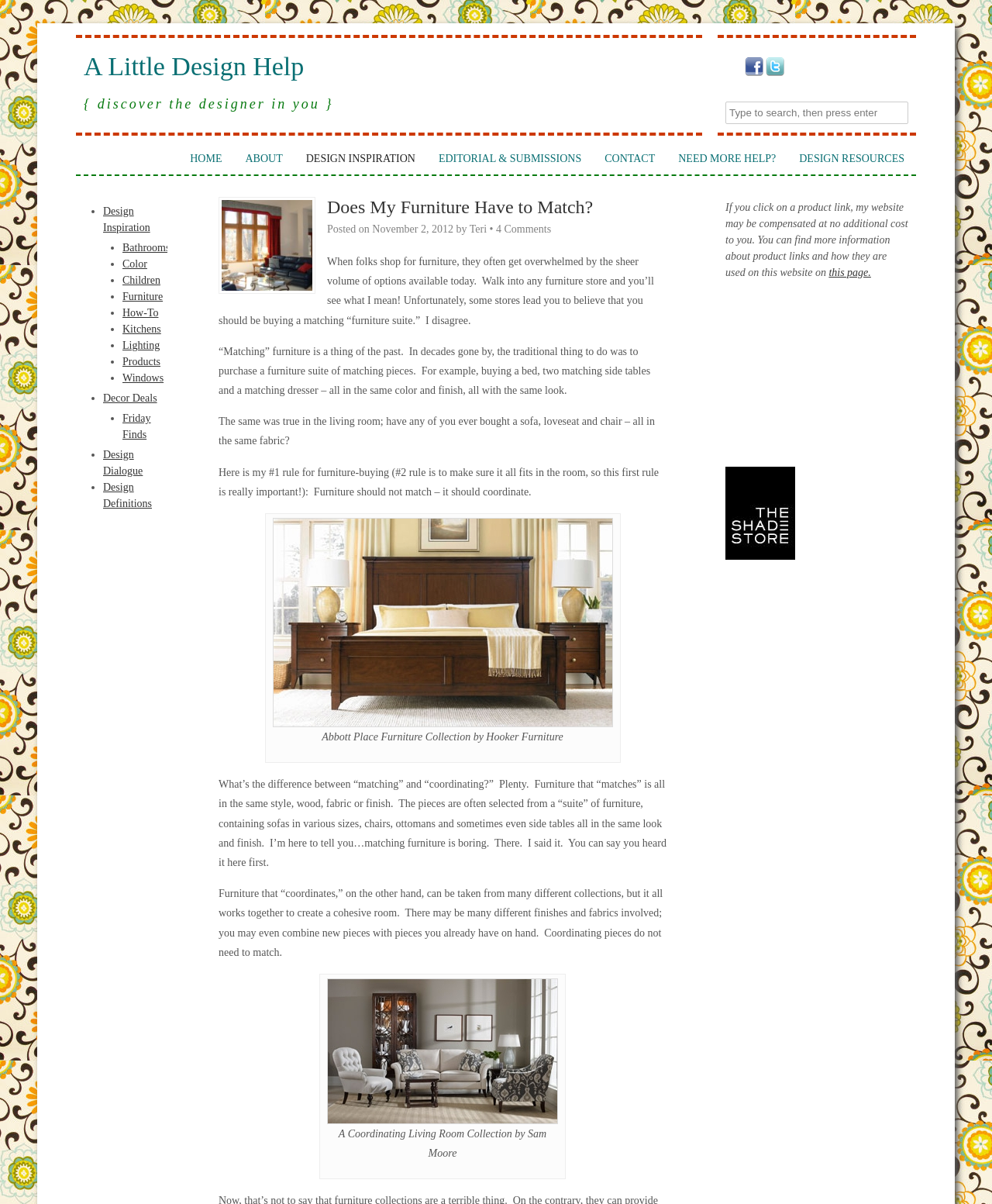What is the title of the article?
Please answer the question with as much detail and depth as you can.

The title of the article is 'Does My Furniture Have to Match?' which is located at the top of the webpage, inside a header element.